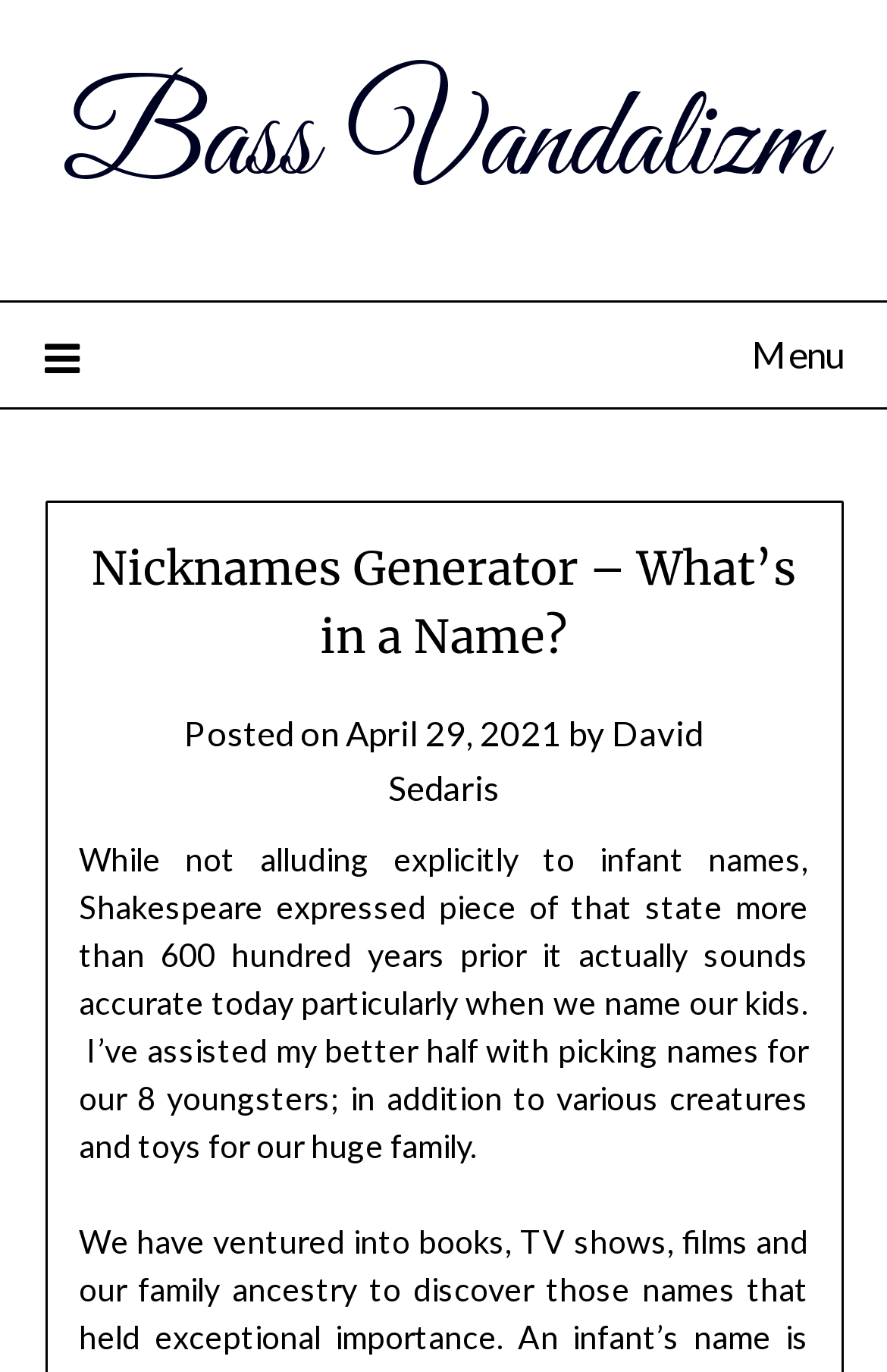What is the topic of the article?
Look at the image and respond with a one-word or short-phrase answer.

Nicknames